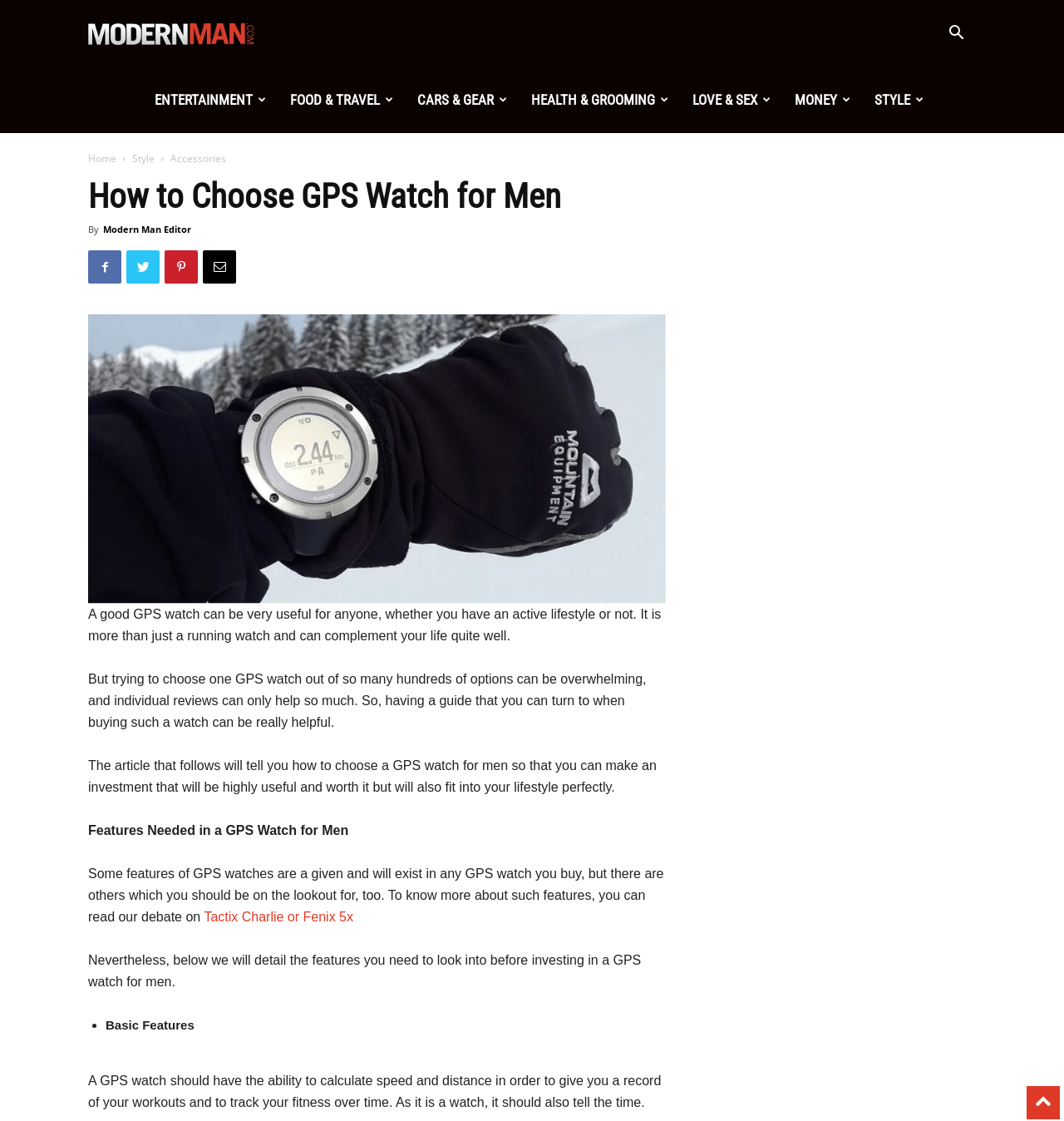Provide the bounding box coordinates of the UI element this sentence describes: "Tactix Charlie or Fenix 5x".

[0.192, 0.812, 0.332, 0.824]